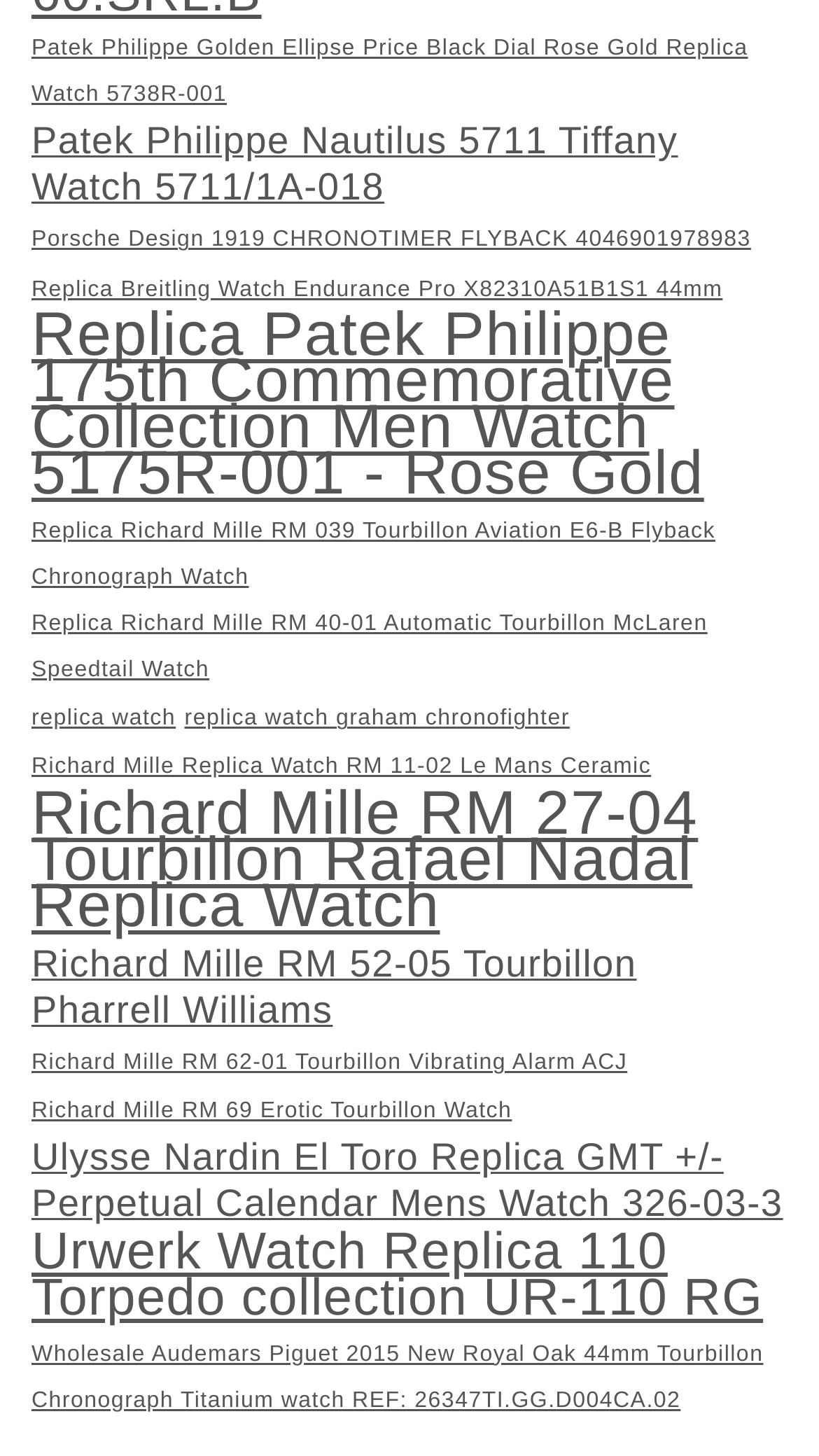Utilize the details in the image to give a detailed response to the question: How many Richard Mille watches are listed?

By examining the links on the webpage, I found six links related to Richard Mille watches: 'Replica Richard Mille RM 039 Tourbillon Aviation E6-B Flyback Chronograph Watch', 'Replica Richard Mille RM 40-01 Automatic Tourbillon McLaren Speedtail Watch', 'Richard Mille Replica Watch RM 11-02 Le Mans Ceramic', 'Richard Mille RM 27-04 Tourbillon Rafael Nadal Replica Watch', 'Richard Mille RM 52-05 Tourbillon Pharrell Williams', and 'Richard Mille RM 62-01 Tourbillon Vibrating Alarm ACJ'.